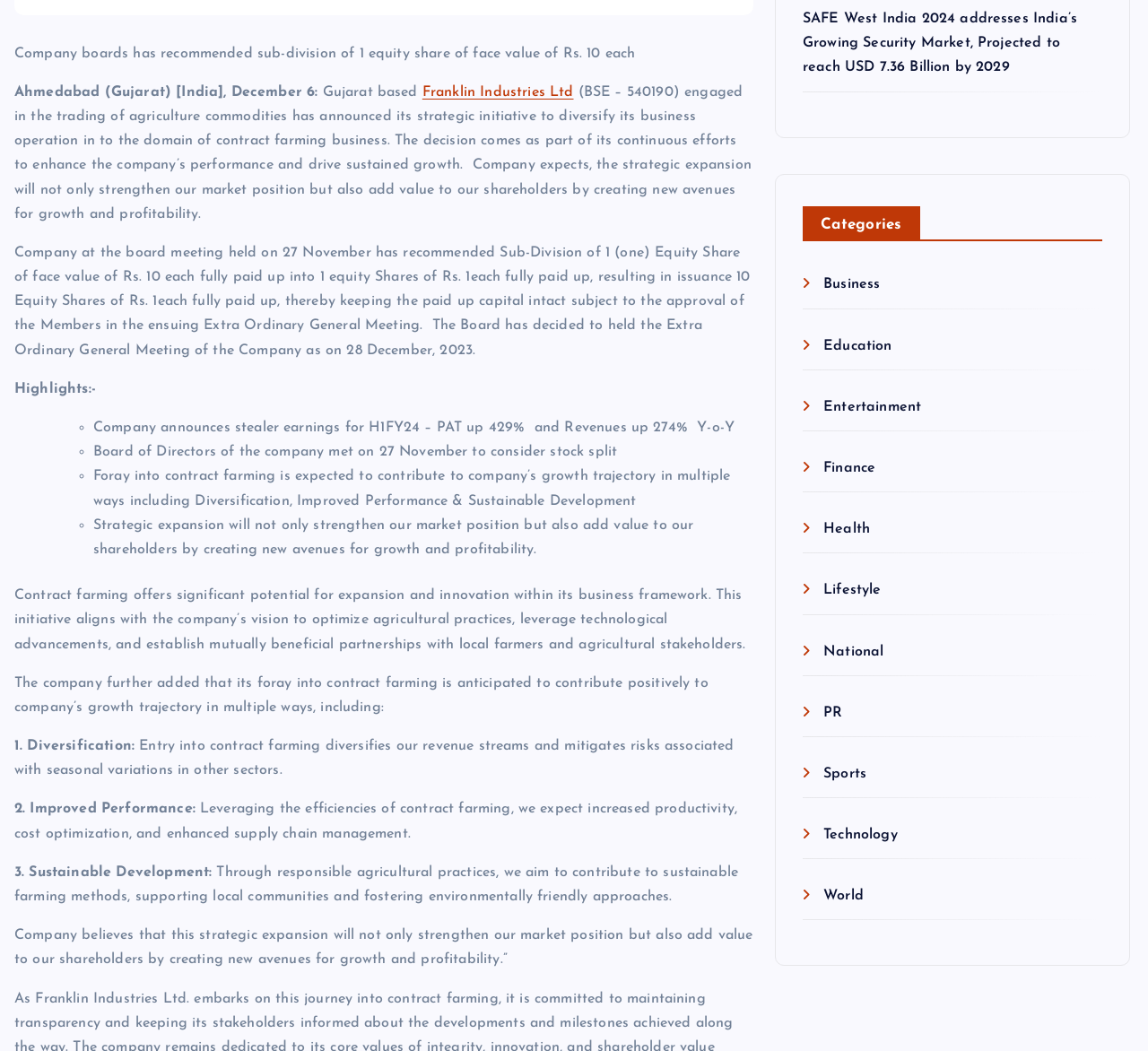Please identify the bounding box coordinates of the element's region that needs to be clicked to fulfill the following instruction: "Read the article about SAFE West India 2024". The bounding box coordinates should consist of four float numbers between 0 and 1, i.e., [left, top, right, bottom].

[0.699, 0.011, 0.938, 0.071]